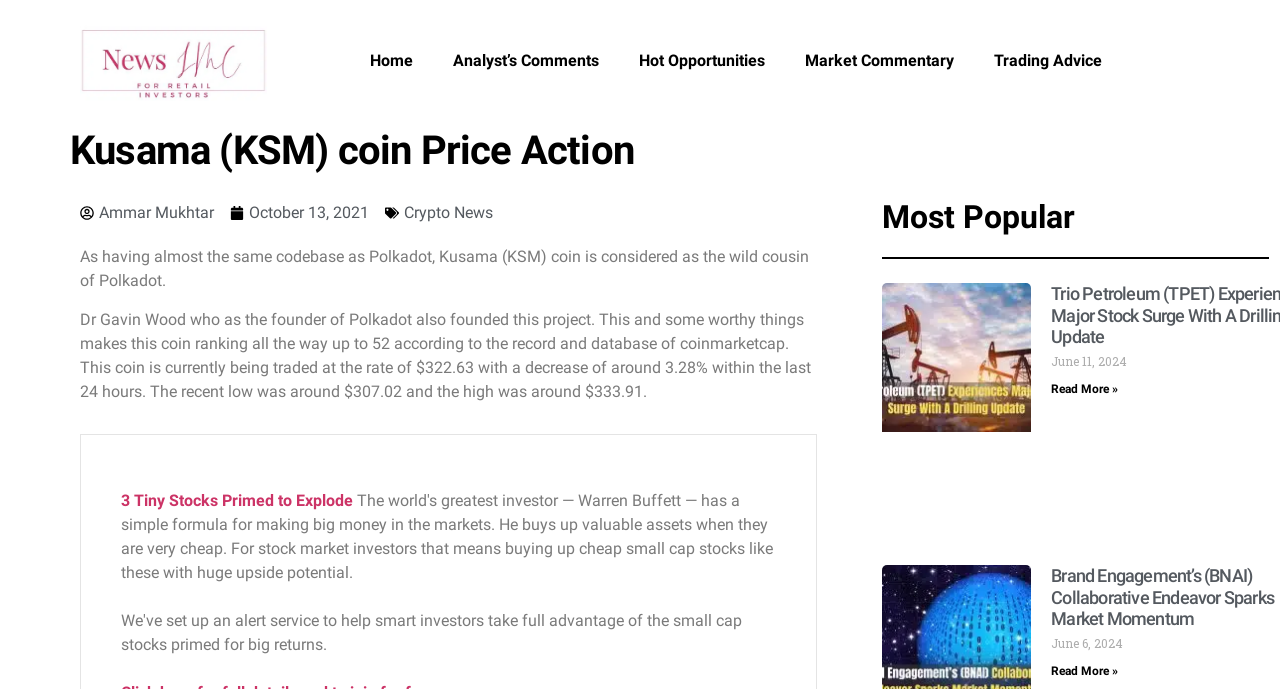Identify the bounding box coordinates of the clickable region necessary to fulfill the following instruction: "Read more about Brand Engagement’s (BNAI) Collaborative Endeavor Sparks Market Momentum". The bounding box coordinates should be four float numbers between 0 and 1, i.e., [left, top, right, bottom].

[0.821, 0.963, 0.874, 0.983]